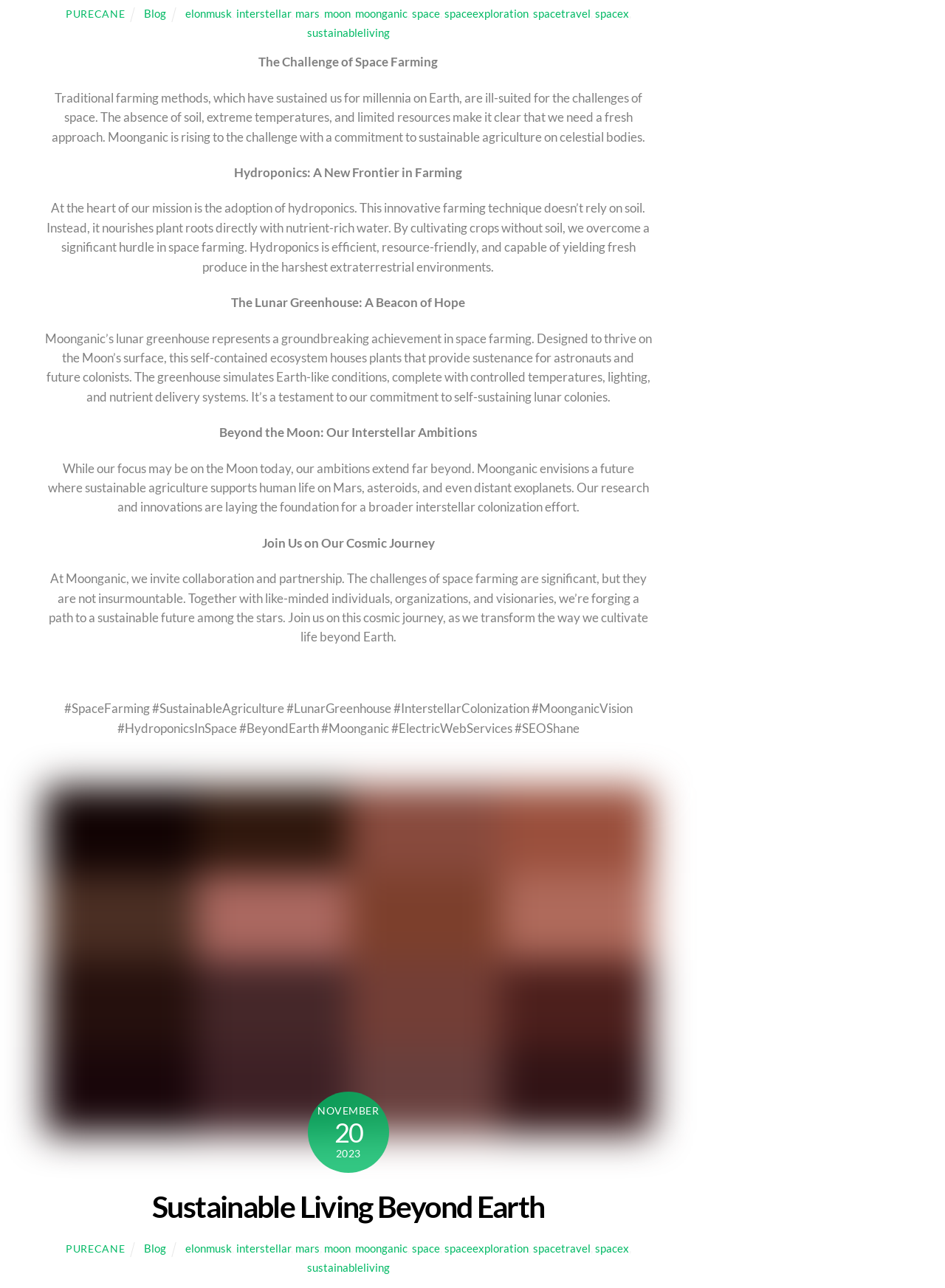Find the bounding box coordinates for the UI element whose description is: "spacex". The coordinates should be four float numbers between 0 and 1, in the format [left, top, right, bottom].

[0.629, 0.005, 0.665, 0.016]